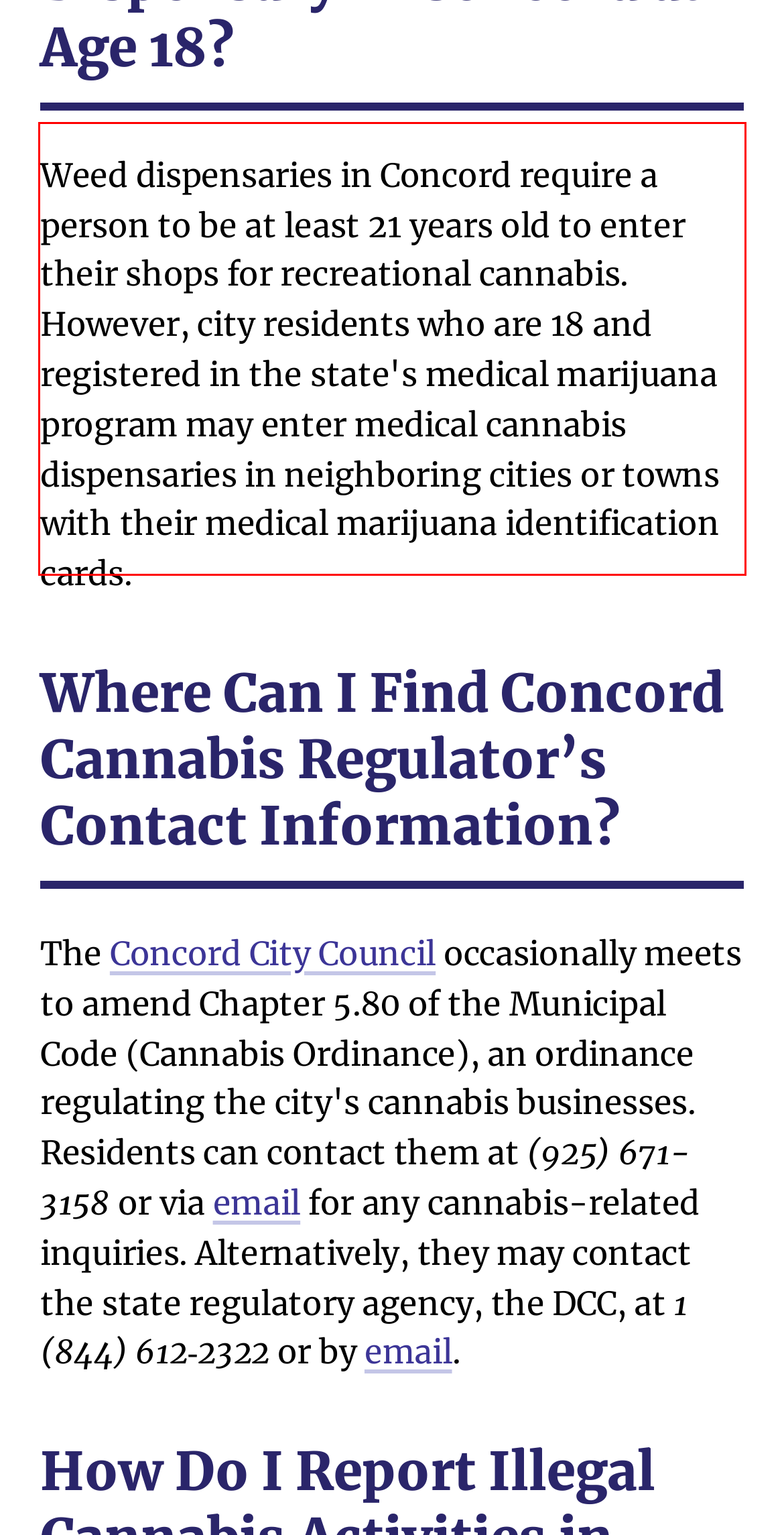You are provided with a screenshot of a webpage featuring a red rectangle bounding box. Extract the text content within this red bounding box using OCR.

The Concord City Council occasionally meets to amend Chapter 5.80 of the Municipal Code (Cannabis Ordinance), an ordinance regulating the city's cannabis businesses. Residents can contact them at (925) 671-3158 or via email for any cannabis-related inquiries. Alternatively, they may contact the state regulatory agency, the DCC, at 1 (844) 612‑2322 or by email.